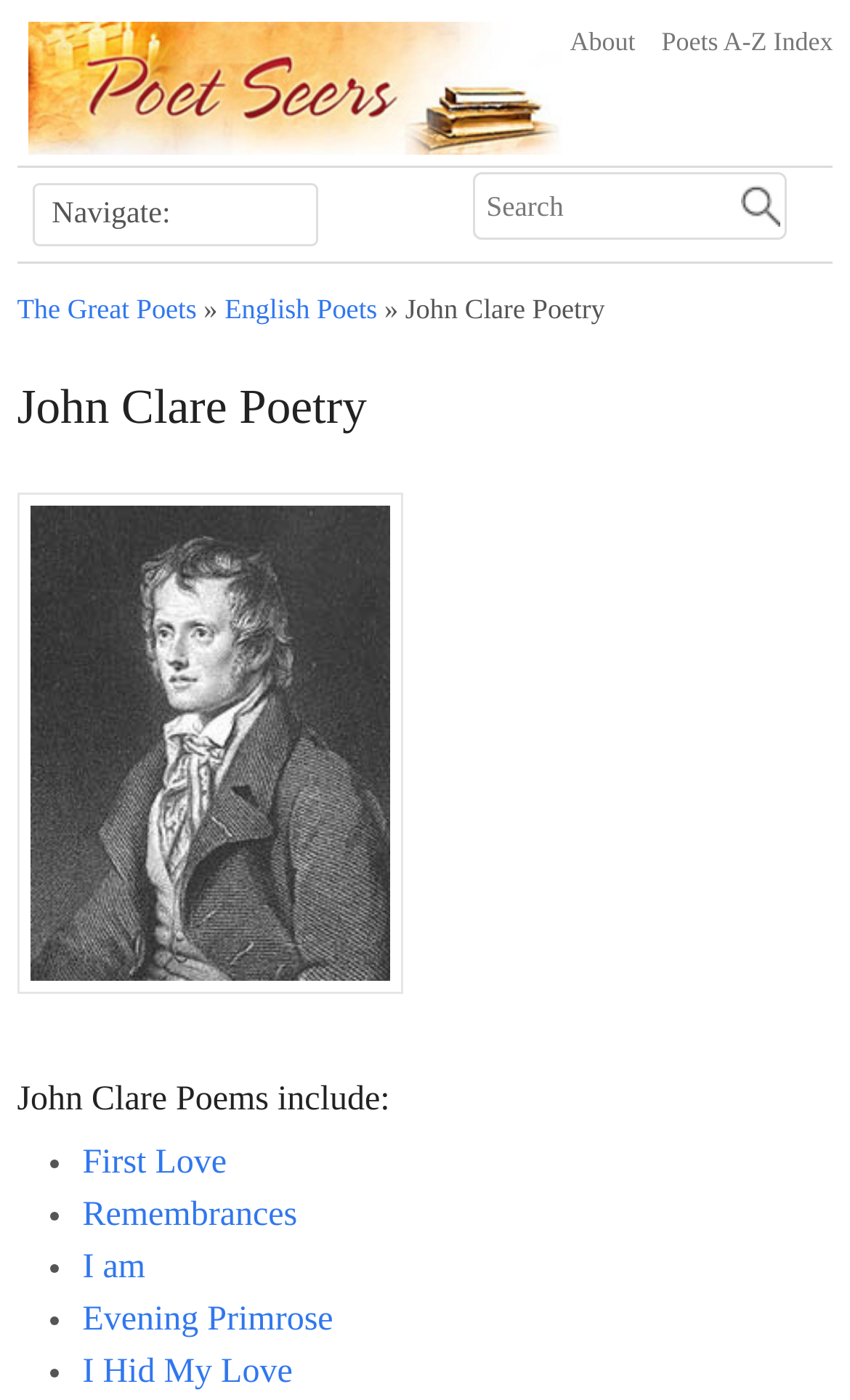Please find the bounding box for the UI element described by: "The Great Poets".

[0.02, 0.211, 0.231, 0.233]